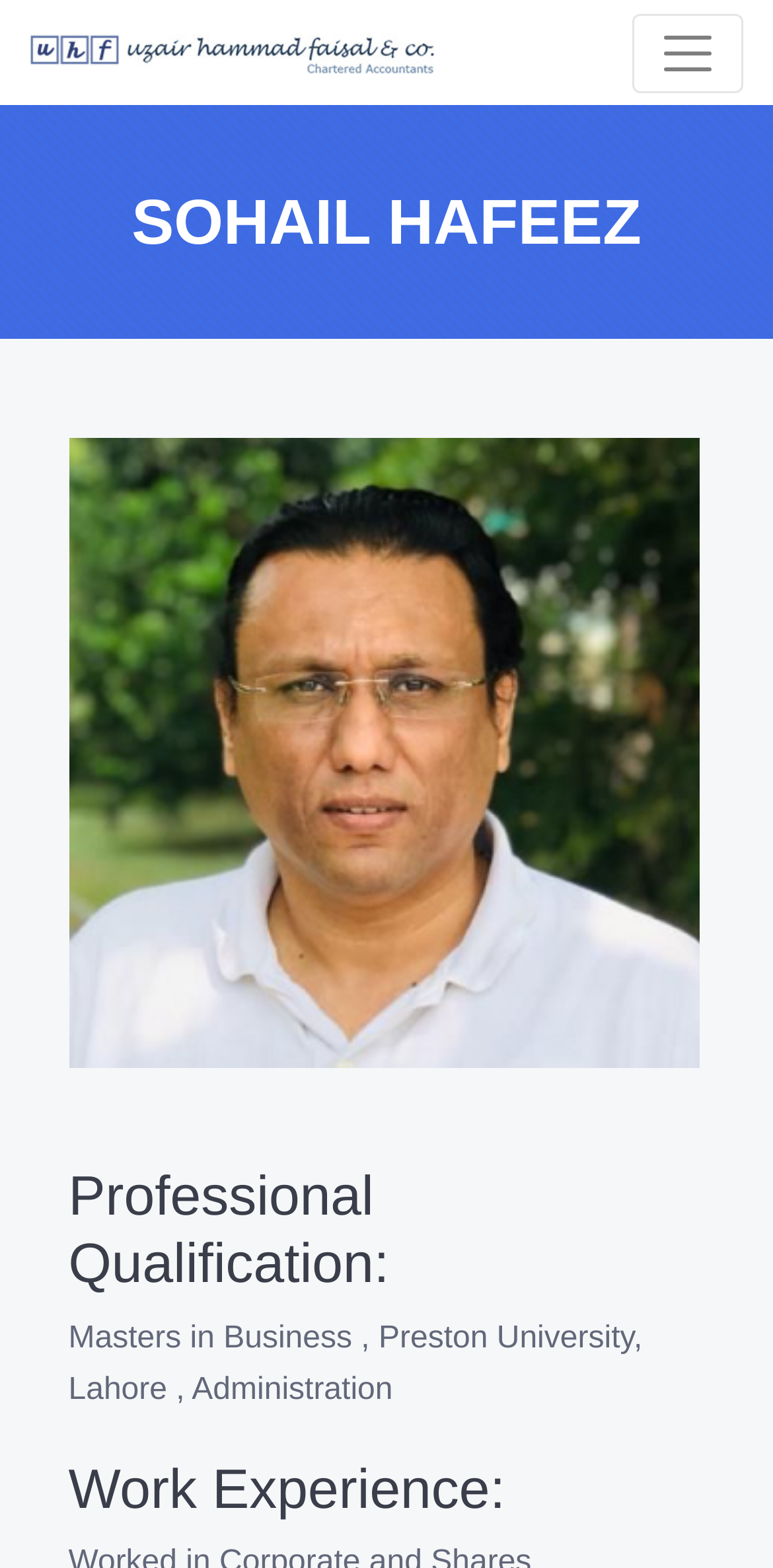Describe all the significant parts and information present on the webpage.

The webpage appears to be a professional profile or resume, with a prominent logo of "Empanadus" at the top left corner. Below the logo, there is a navigation toggle button on the top right corner. 

The main content of the page is divided into two sections. The first section is a heading that reads "SOHAIL HAFEEZ", which is centered at the top of the page. 

The second section is further divided into two subsections. The first subsection has a heading "Professional Qualification:" followed by a paragraph of text that describes the individual's educational background, specifically a Master's degree in Business from Preston University, Lahore, with a focus on Administration. This section is located at the bottom left of the page.

The second subsection has a heading "Work Experience:" and is positioned below the "Professional Qualification" section. However, there is no detailed text provided about the work experience.